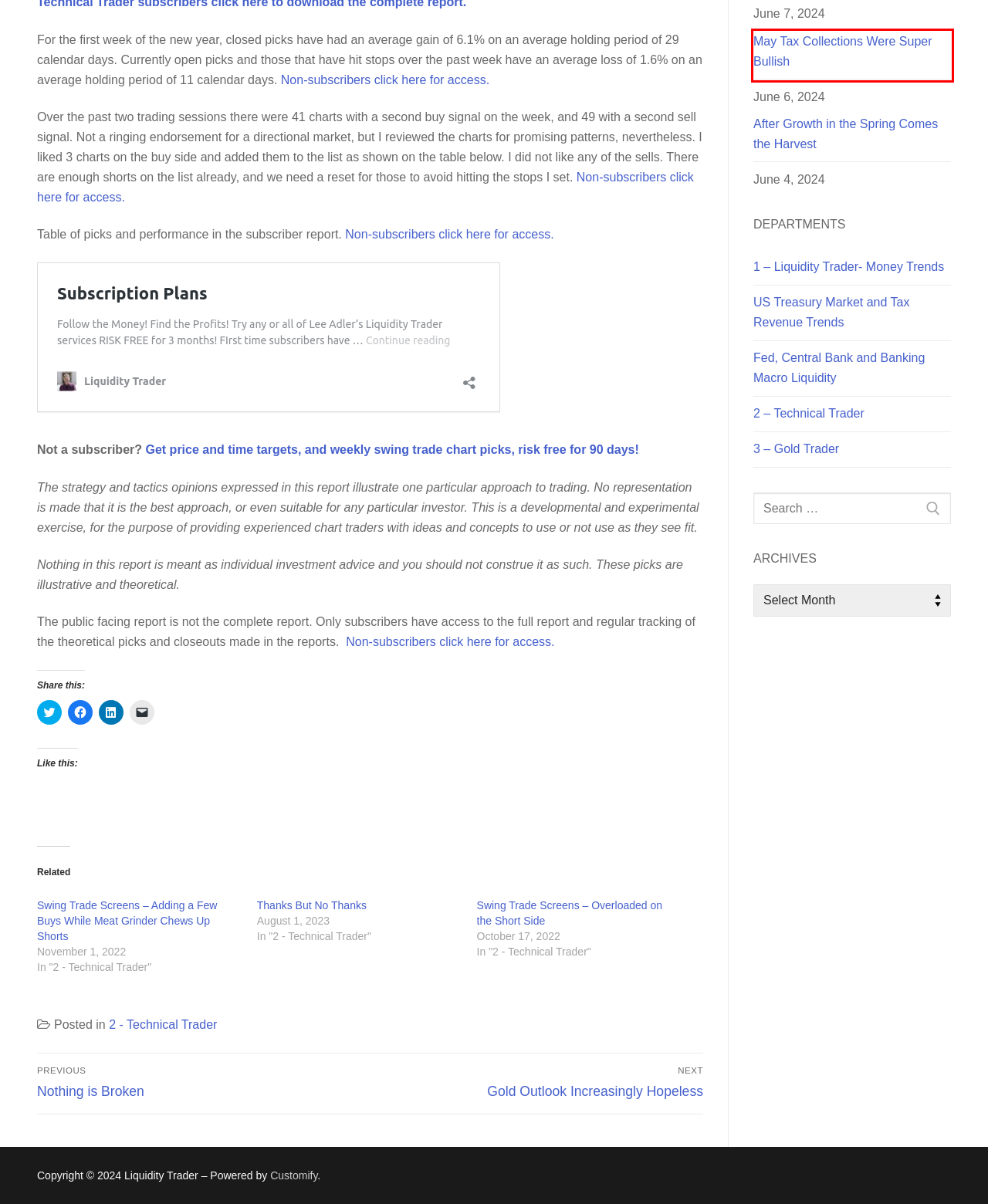Given a screenshot of a webpage with a red bounding box around an element, choose the most appropriate webpage description for the new page displayed after clicking the element within the bounding box. Here are the candidates:
A. May Tax Collections Were Super Bullish – Liquidity Trader
B. Swing Trade Screens –  Overloaded on the Short Side – Liquidity Trader
C. Gold Outlook Increasingly Hopeless – Liquidity Trader
D. US Treasury Market and Tax Revenue Trends – Liquidity Trader
E. After Growth in the Spring Comes the Harvest – Liquidity Trader
F. Thanks But No Thanks – Liquidity Trader
G. 1 – Liquidity Trader- Money Trends – Liquidity Trader
H. Fed, Central Bank and Banking Macro Liquidity – Liquidity Trader

A